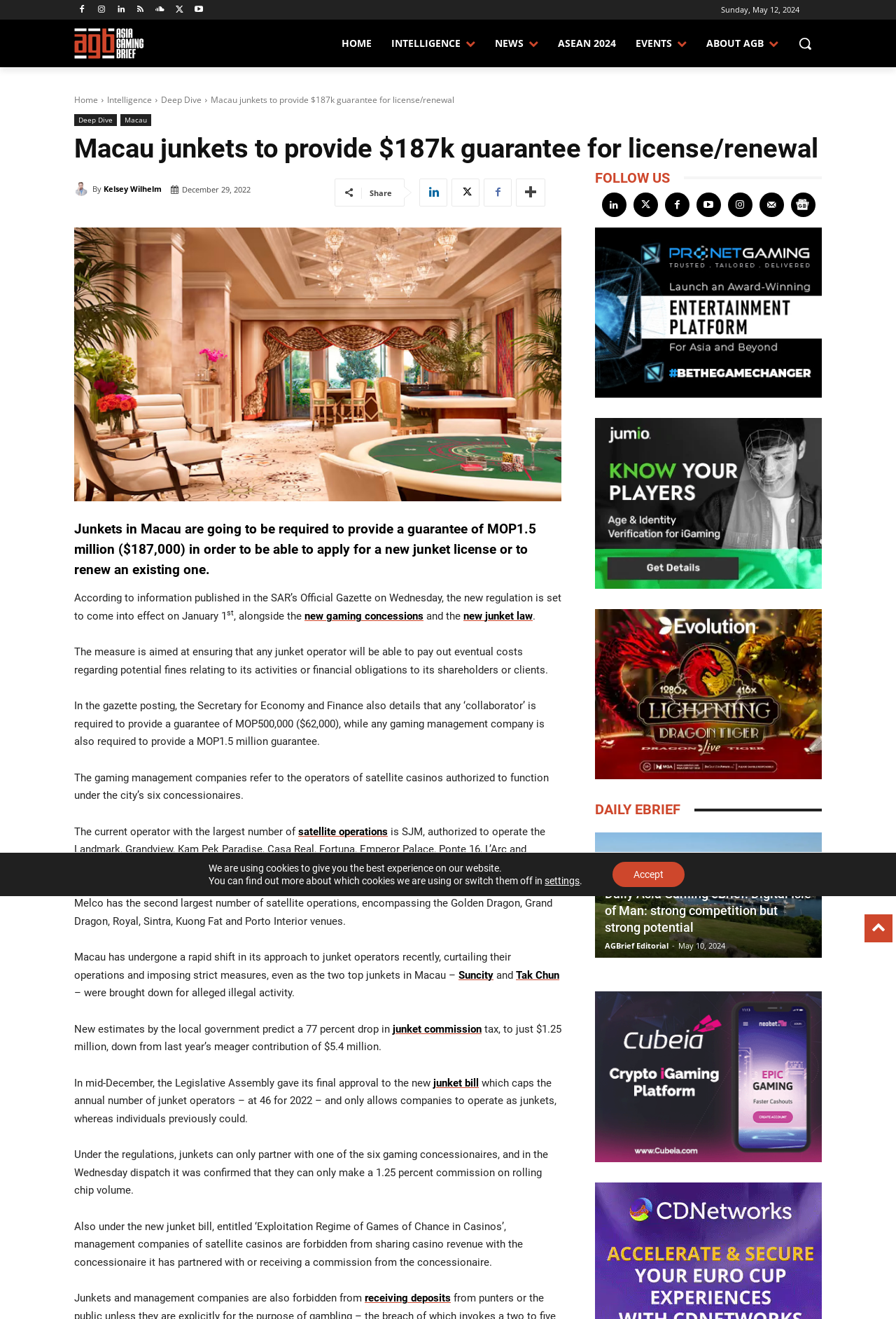Find and generate the main title of the webpage.

Macau junkets to provide $187k guarantee for license/renewal